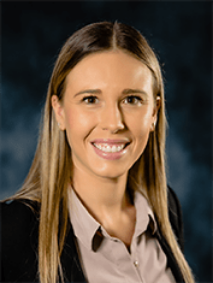Generate an elaborate caption that covers all aspects of the image.

The image features a professional woman with long, straight hair, smiling warmly. She is dressed in a light-colored blouse and a dark blazer, exuding a confident and approachable demeanor. The background is softly blurred, with a gradient that suggests a formal setting, likely an office or studio environment. This individual is identified as Sydney Owen, CFA, who works as a Fixed Income Analyst. Her professionalism is highlighted not only through her attire but also through her engaging smile, making her appear both knowledgeable and friendly.